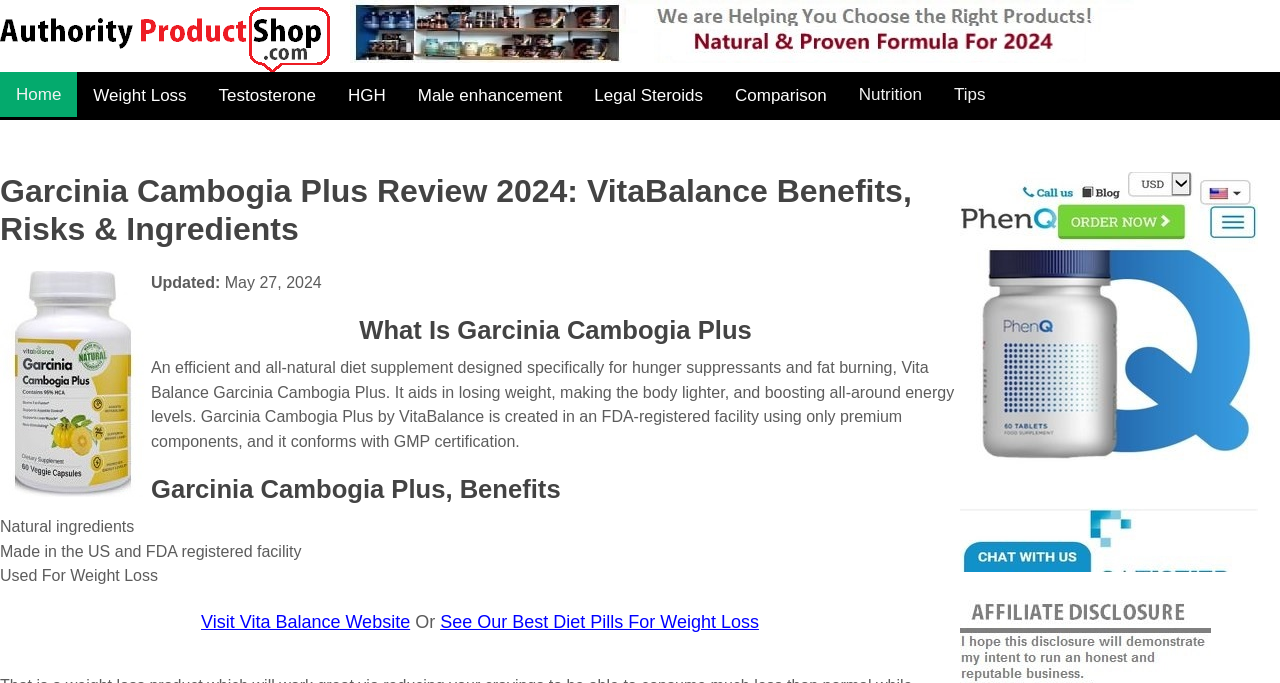What is one of the benefits of Garcinia Cambogia Plus?
From the screenshot, supply a one-word or short-phrase answer.

Natural ingredients